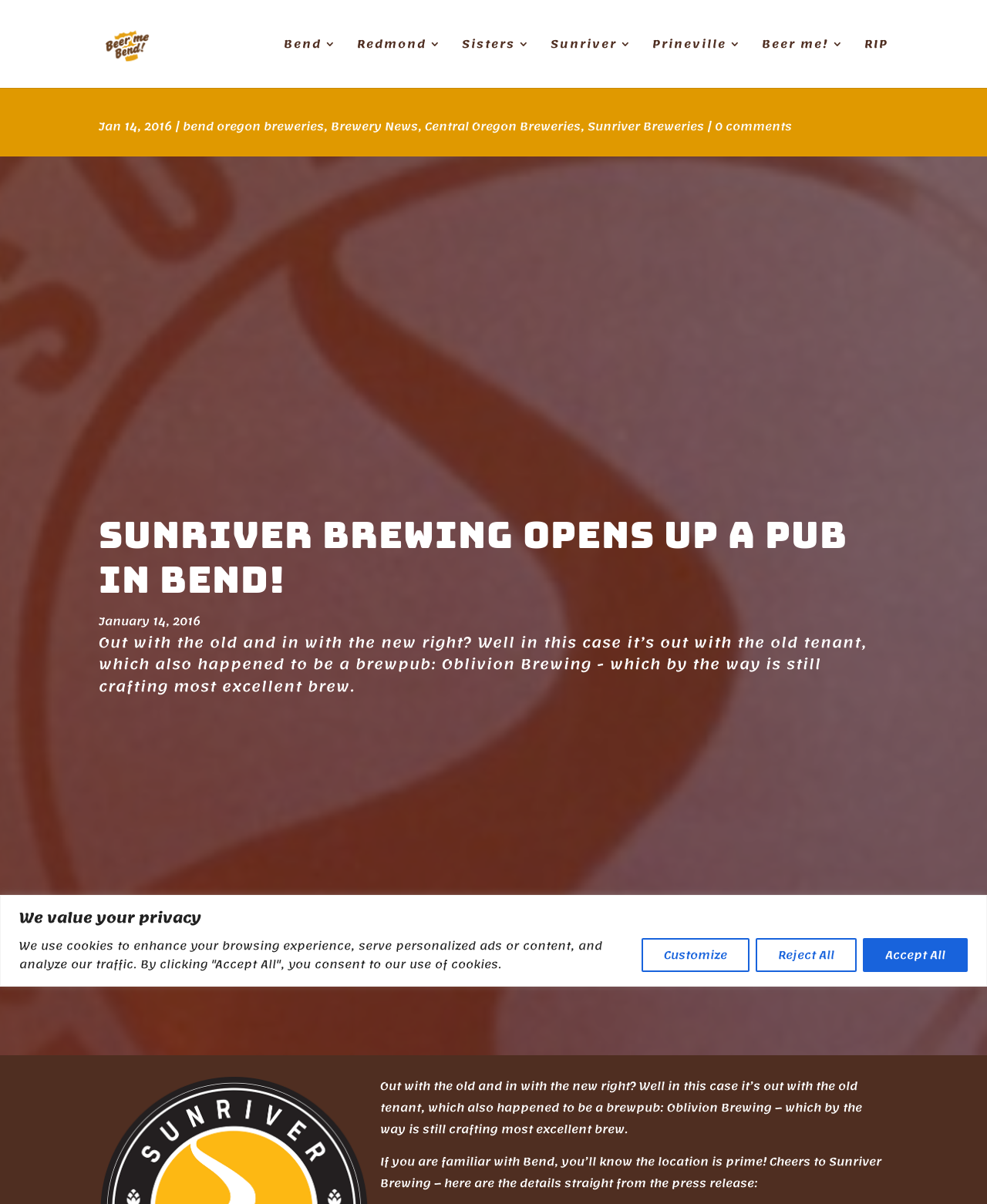What is the name of the old tenant?
Please respond to the question with a detailed and informative answer.

The text mentions that the old tenant is a brewpub called Oblivion Brewing, which is still crafting excellent brew.